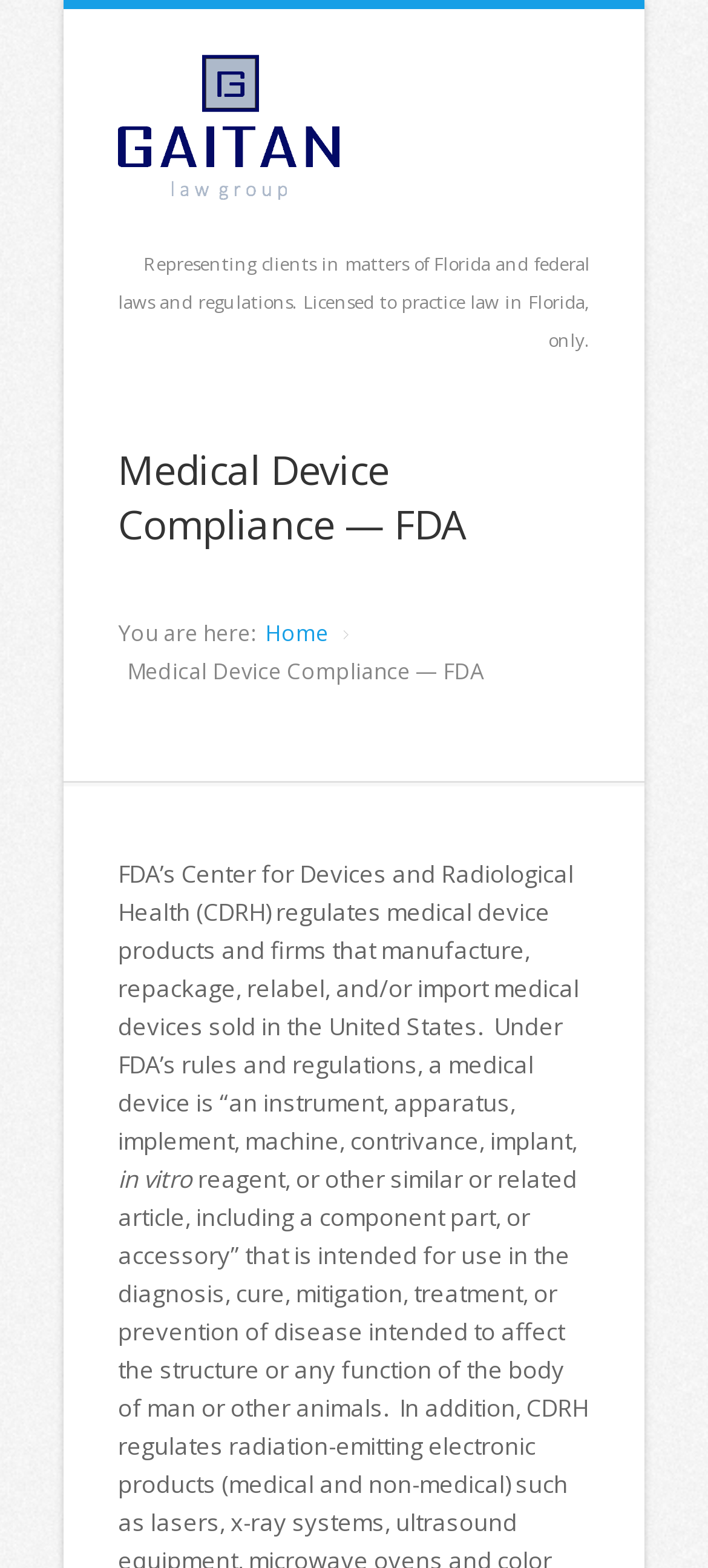Respond to the following question using a concise word or phrase: 
What is the primary focus of FDA's Center for Devices and Radiological Health?

Medical device products